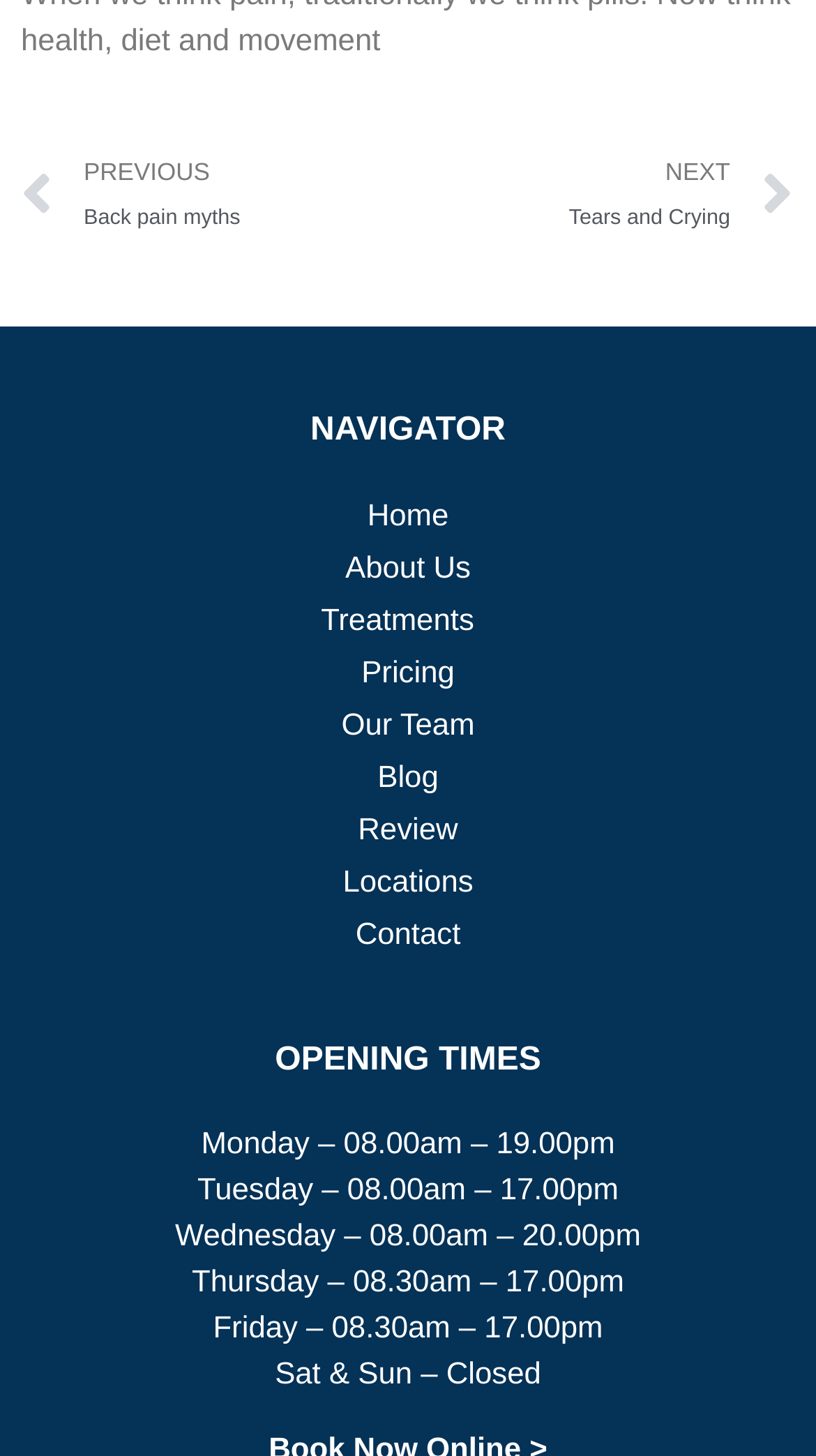Please find the bounding box coordinates of the clickable region needed to complete the following instruction: "view treatments". The bounding box coordinates must consist of four float numbers between 0 and 1, i.e., [left, top, right, bottom].

[0.026, 0.412, 0.974, 0.441]